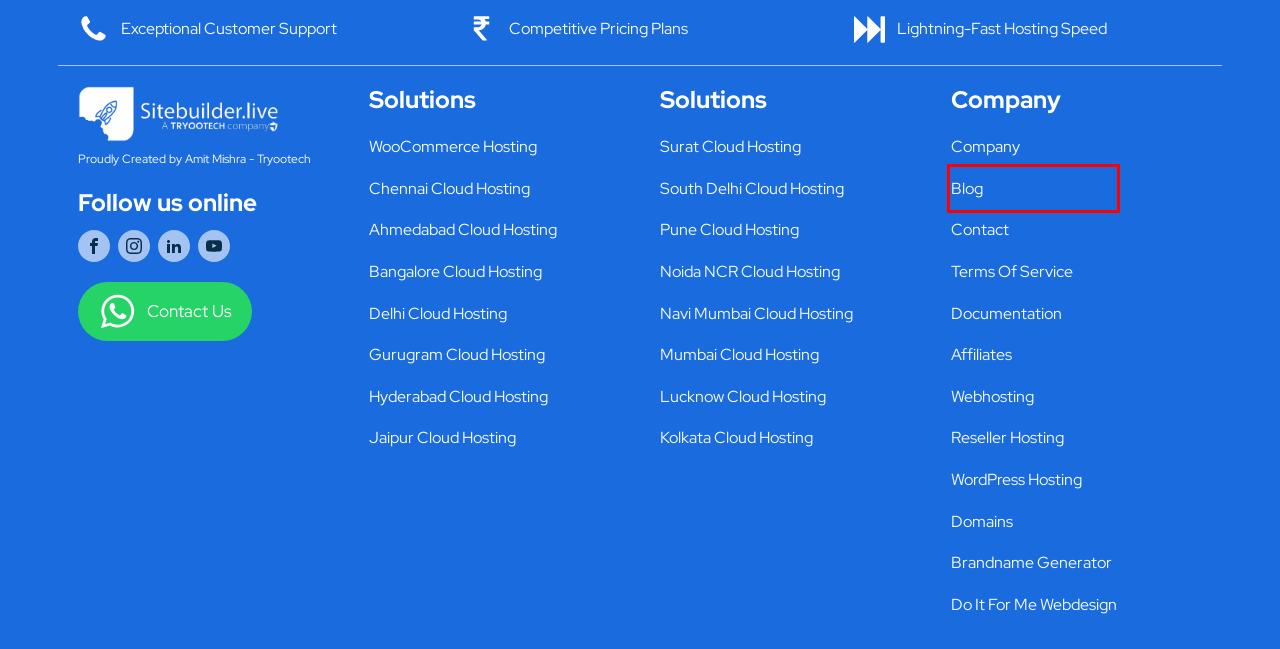A screenshot of a webpage is given, marked with a red bounding box around a UI element. Please select the most appropriate webpage description that fits the new page after clicking the highlighted element. Here are the candidates:
A. Top-Notch Cloud Web Hosting Solutions in South Delhi, India - Optimize Your Online Presence
B. Terms Of Service - sitebuilder.live
C. affiliates - sitebuilder.live
D. Mumbai Website Cloud Hosting with Sitebuilder.Live
E. Delhi Web Hosting Solutions for Optimal Performance | Sitebuilder.Live
F. Find Reliable Domain Registration Services in India | Get Your Perfect Domain
G. Explore Cloud Web Hosting Solutions in Gurugram, India - Optimal Performance and Reliability
H. The Ultimate Guide to Building a Website with sitebuilder.live

H